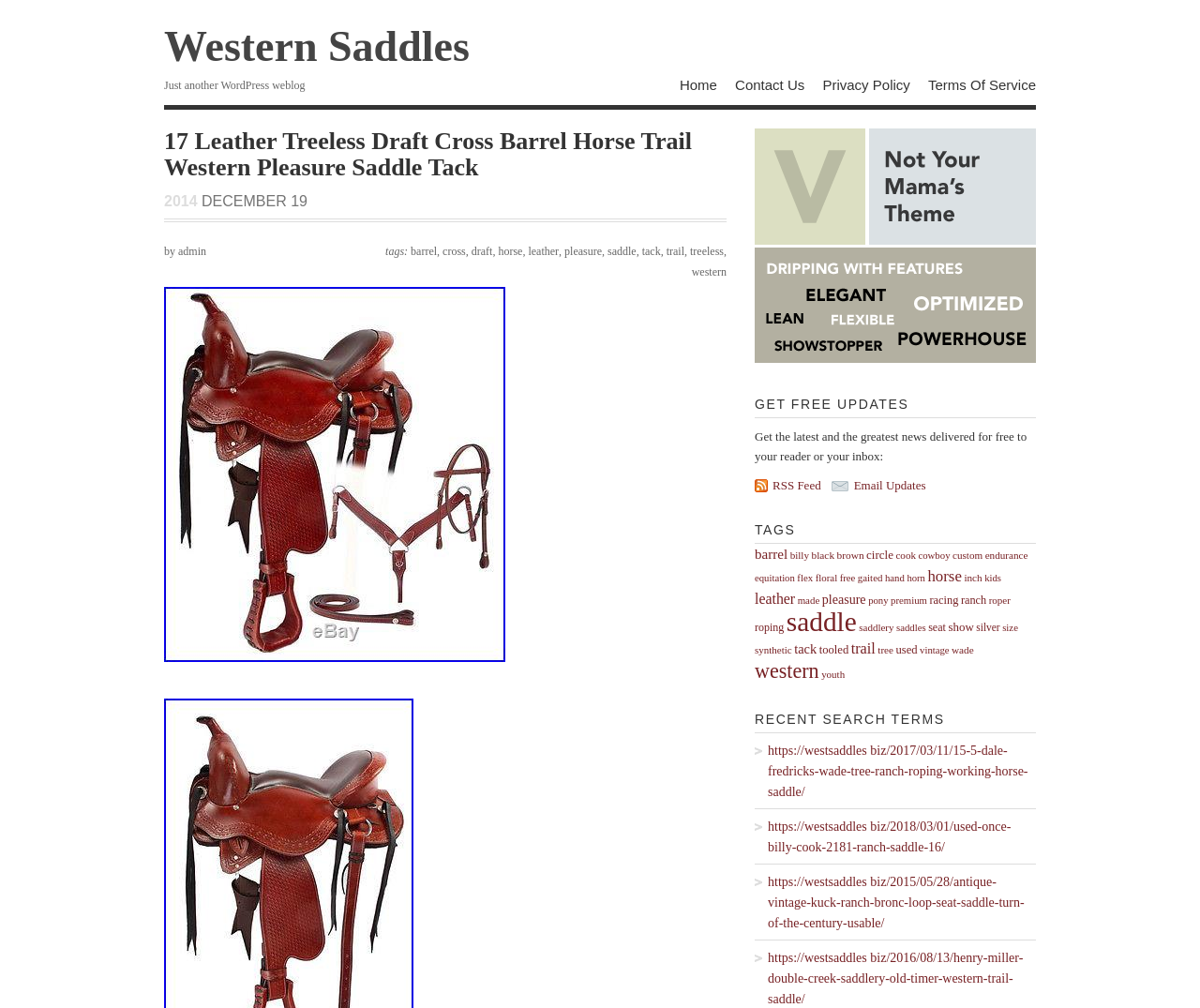Give a comprehensive overview of the webpage, including key elements.

This webpage appears to be a blog or online journal focused on Western saddles and horse riding. At the top, there is a navigation menu with links to "Home", "Contact Us", "Privacy Policy", and "Terms Of Service". Below this menu, there is a heading that reads "Just another WordPress weblog".

The main content of the page is a blog post titled "17 Leather Treeless Draft Cross Barrel Horse Trail Western Pleasure Saddle Tack". The post includes a date, "2014 DECEMBER 19", and a list of tags or keywords related to the post, such as "barrel", "cross", "draft", "horse", "leather", "pleasure", "saddle", "tack", "trail", "treeless", and "western". 

To the right of the post title, there is an image of the saddle being described. Below the post title, there is a link to the full post, which is likely a detailed description of the saddle.

Further down the page, there is a section titled "GET FREE UPDATES" with links to subscribe to the blog via RSS Feed or Email Updates. Below this, there is a list of tags or categories, including "barrel", "billy", "black", "brown", and many others, with links to related posts or content.

Overall, the webpage appears to be a resource for horse riders and enthusiasts, particularly those interested in Western saddles and horse riding.